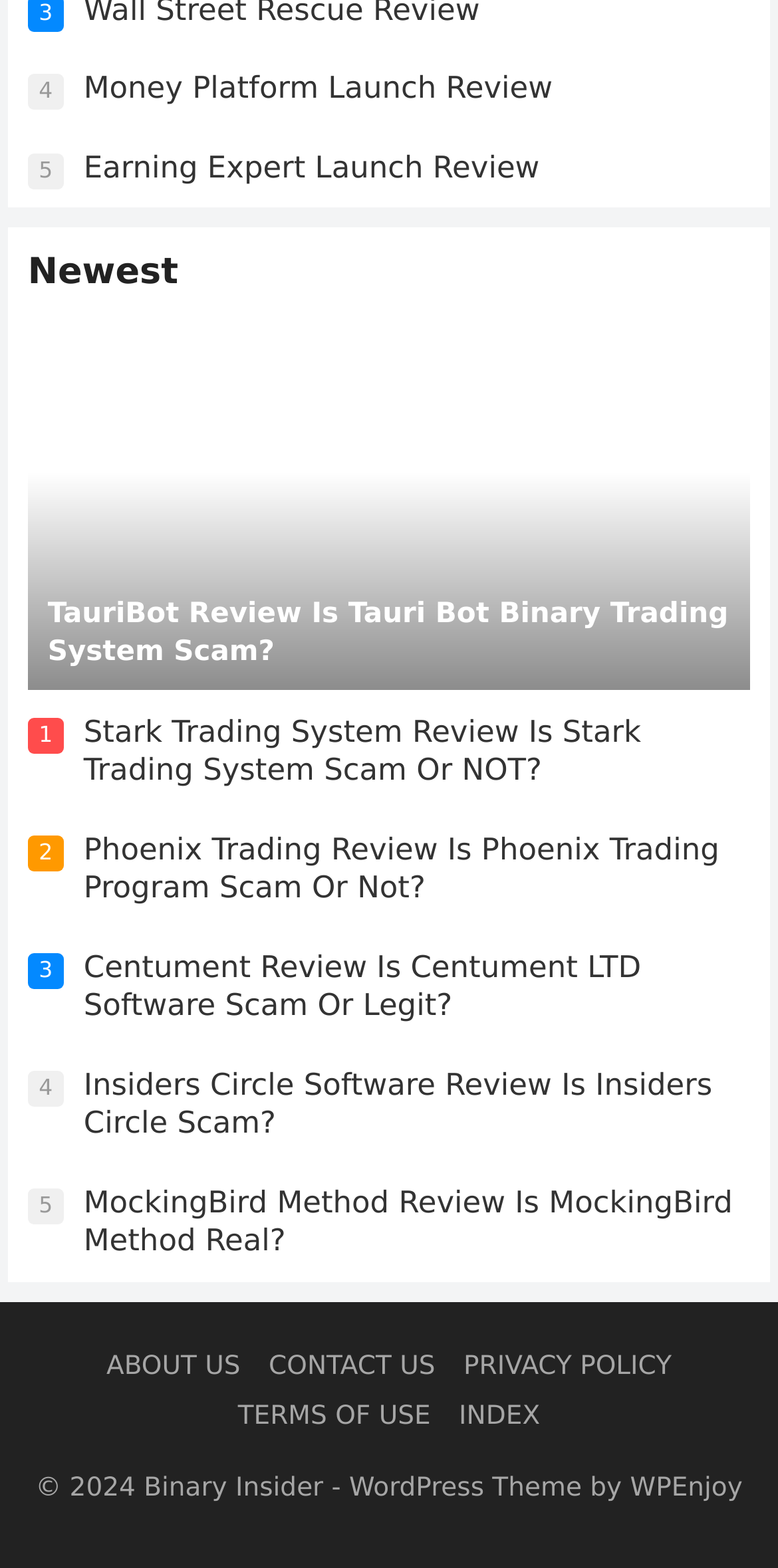What is the theme of the webpage?
Using the information from the image, provide a comprehensive answer to the question.

The theme of the webpage is mentioned as 'WordPress Theme' in the footer section, specifically 'WPEnjoy', which is a WordPress theme.